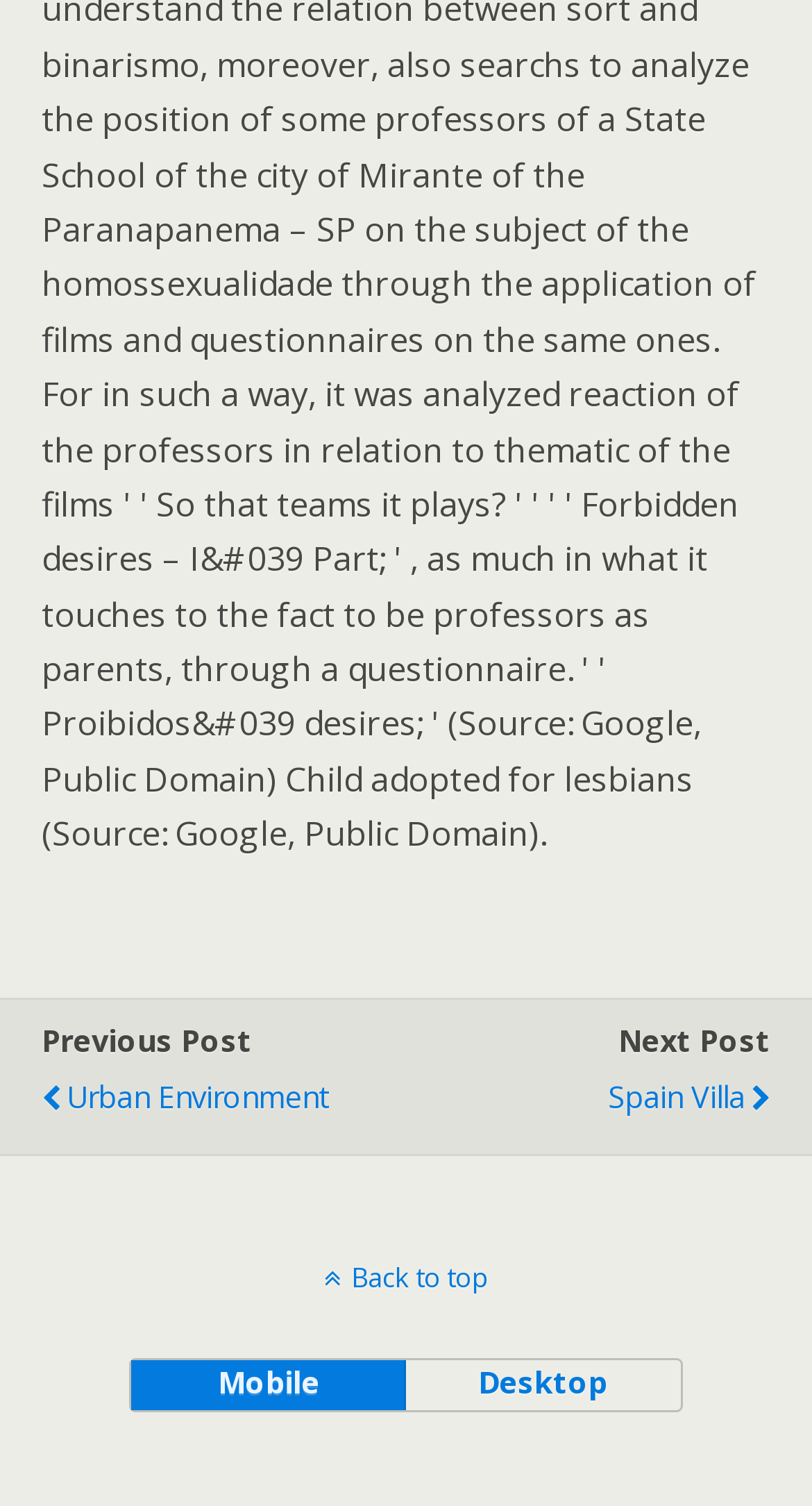Give a one-word or short phrase answer to this question: 
What is the text of the first link?

Urban Environment